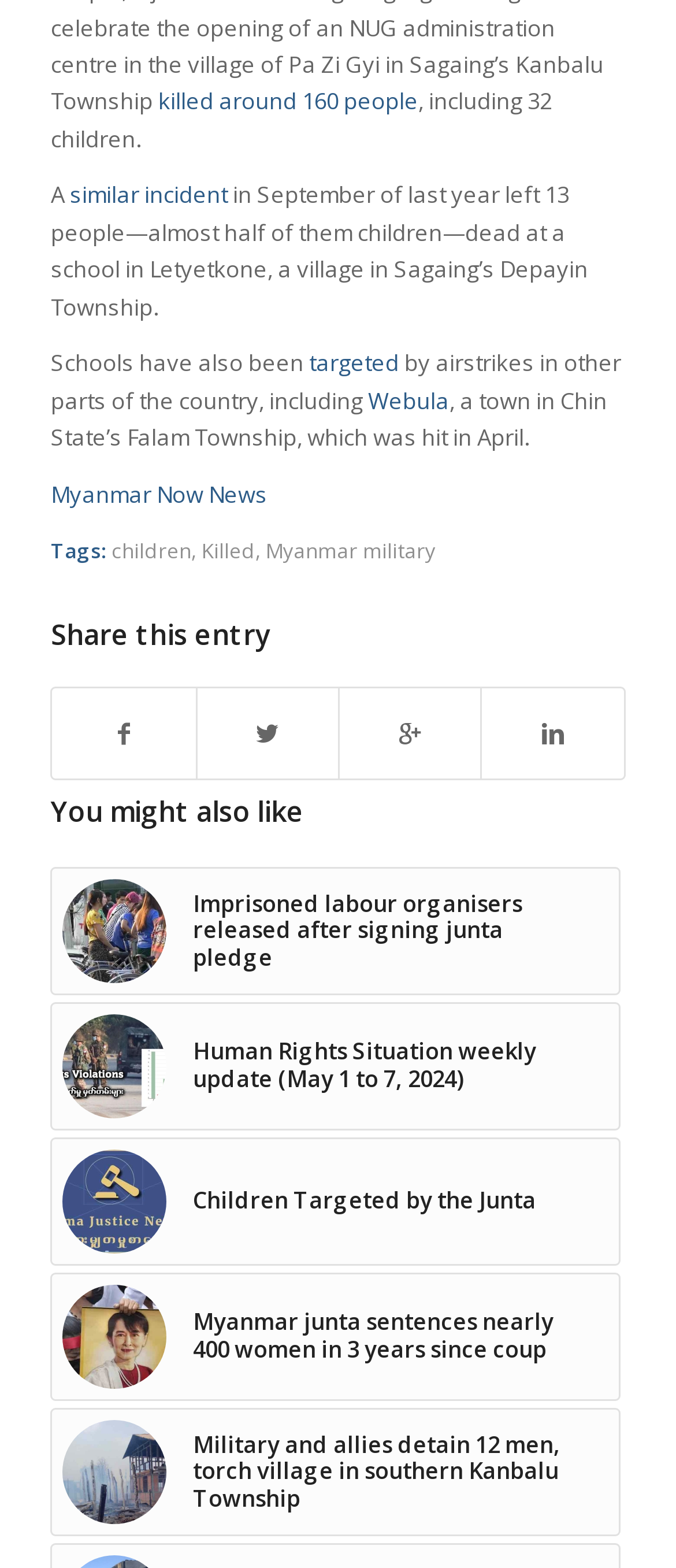Please identify the bounding box coordinates of the area that needs to be clicked to fulfill the following instruction: "Visit Myanmar Now News."

[0.075, 0.305, 0.396, 0.325]